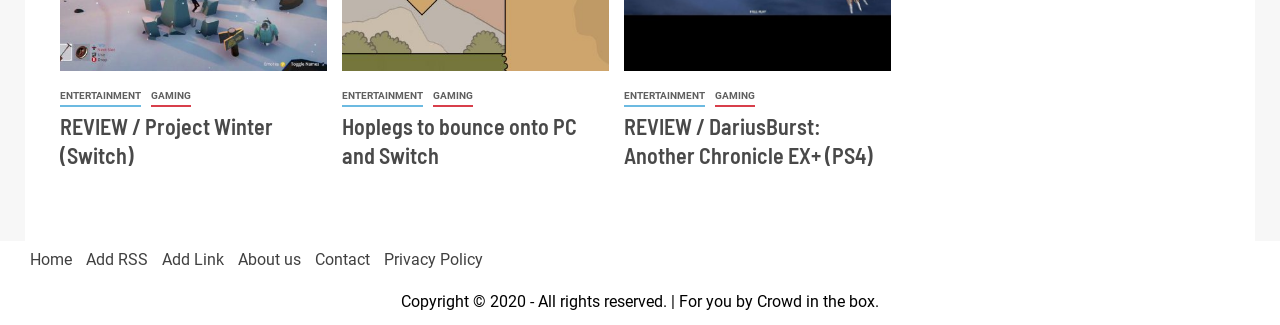Please locate the bounding box coordinates of the region I need to click to follow this instruction: "Click on ENTERTAINMENT".

[0.047, 0.265, 0.11, 0.329]